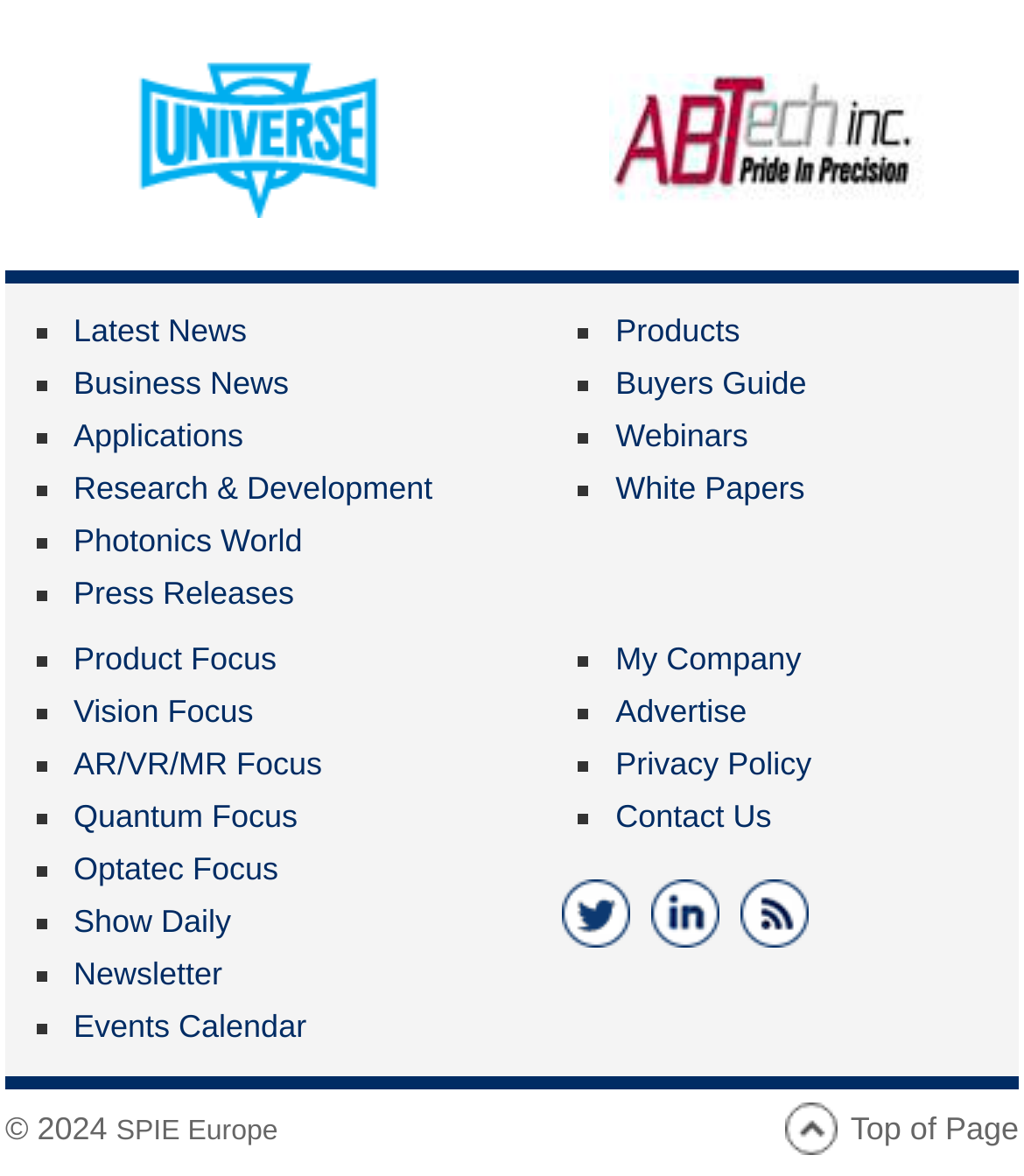Pinpoint the bounding box coordinates of the element to be clicked to execute the instruction: "Click on Universe Kogaku America Inc.".

[0.005, 0.051, 0.5, 0.185]